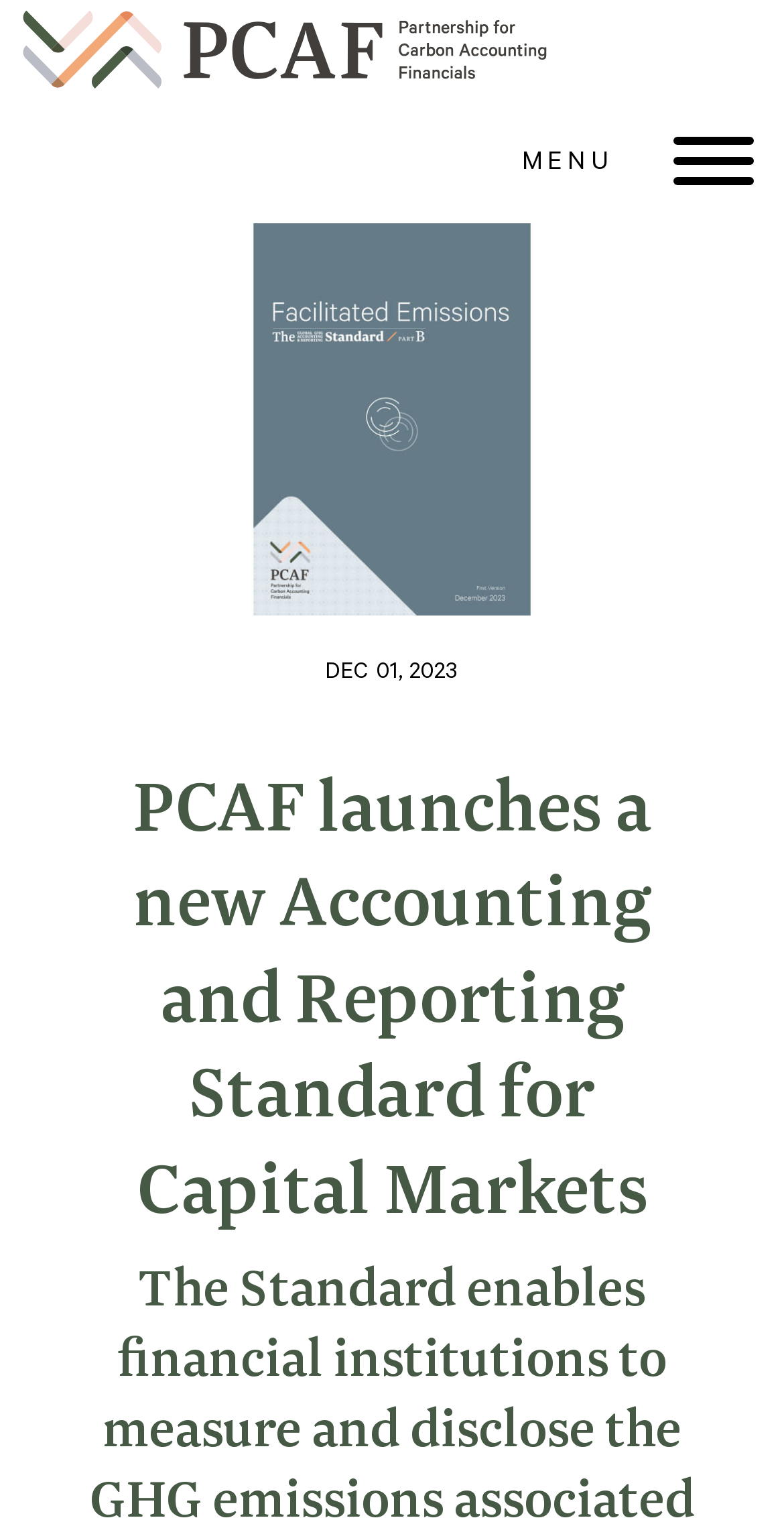Elaborate on the different components and information displayed on the webpage.

The webpage appears to be the official website of the Partnership for Carbon Accounting Financials (PCAF). At the top left corner, there is a link with no text, followed by a "MENU" button to the right. On the top right corner, there is a button with no text. 

Below the top section, there is a horizontal menu with multiple links, including "About", "Mission", "Strategy", "Governance", and others. These links are divided into two columns, with the first column containing links like "About" and "Mission", and the second column containing links like "Strategy" and "Governance".

Below the menu, there is a large image that spans the entire width of the page, with a title "PCAF launches a new Accounting and Reporting Standard for Capital Markets". 

Underneath the image, there is a time element showing the date "DEC 01, 2023". 

The main content of the webpage is a heading that reads "PCAF launches a new Accounting and Reporting Standard for Capital Markets", which is a prominent title that takes up a significant portion of the page.